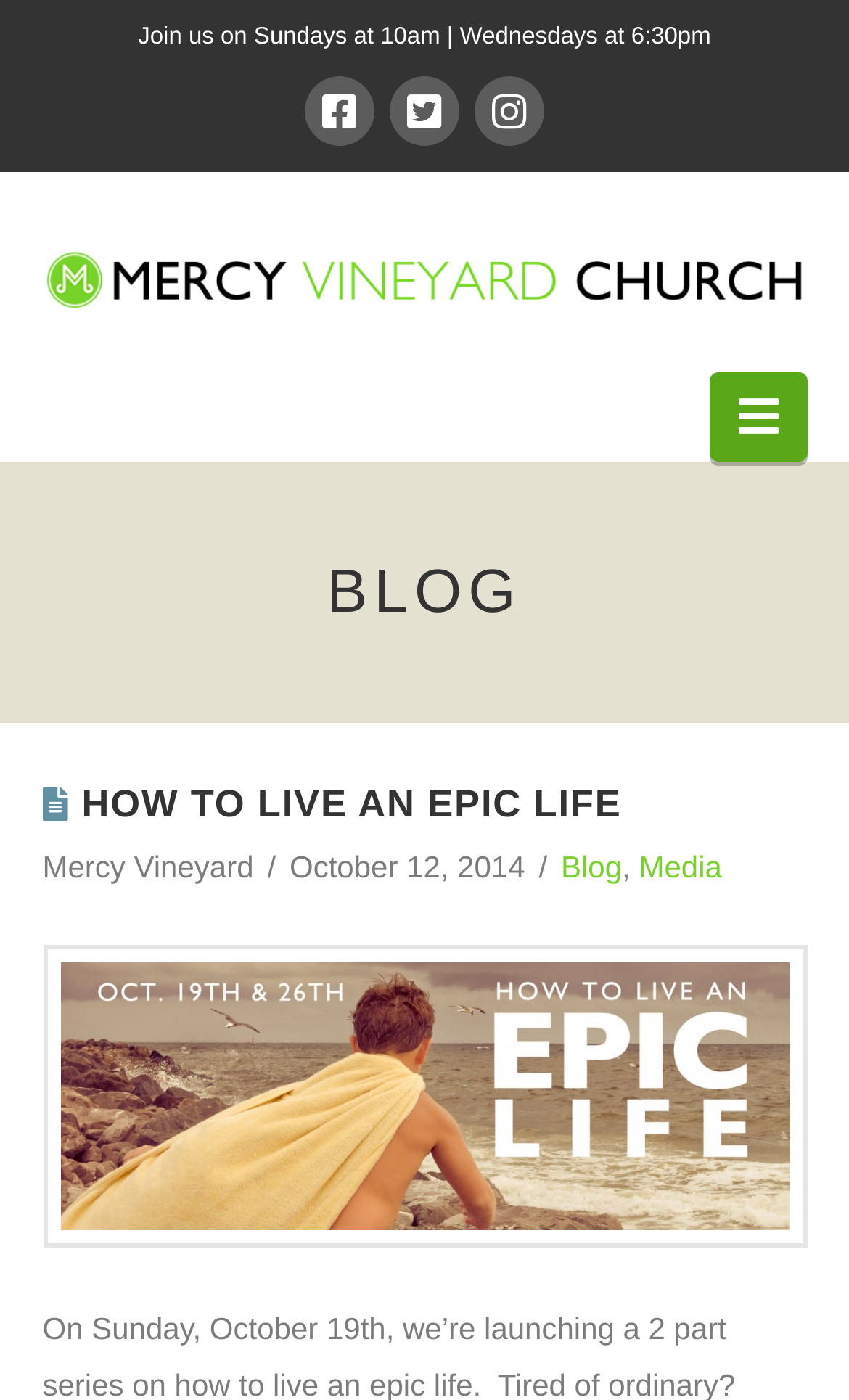Locate and provide the bounding box coordinates for the HTML element that matches this description: "title="Instagram"".

[0.559, 0.055, 0.641, 0.105]